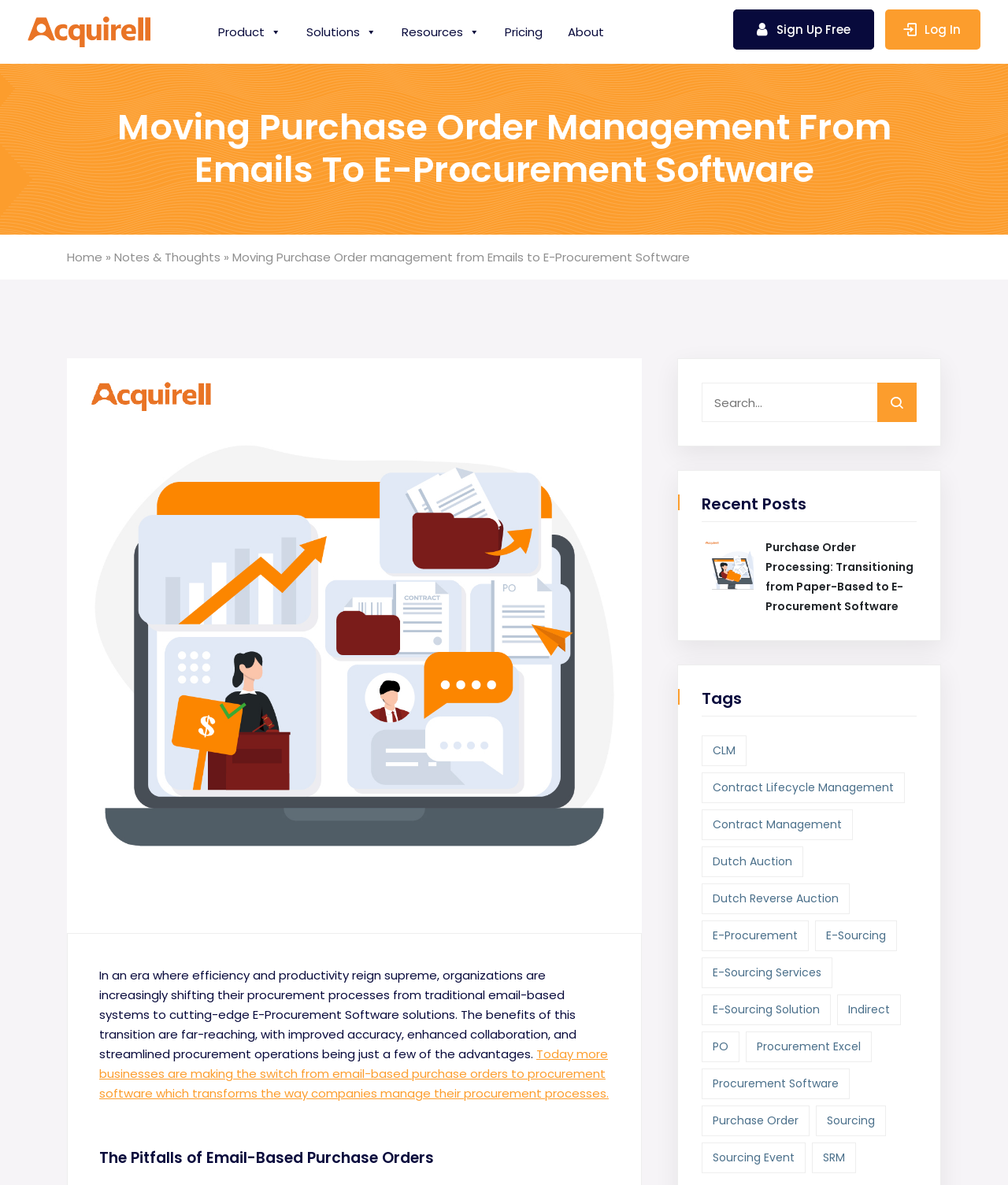What is the topic of the article mentioned on the webpage?
Can you give a detailed and elaborate answer to the question?

I found this answer by looking at the article section on the webpage, which mentions 'Purchase Order Processing: Transitioning from Paper-Based to E-Procurement Software' as the topic of the article.